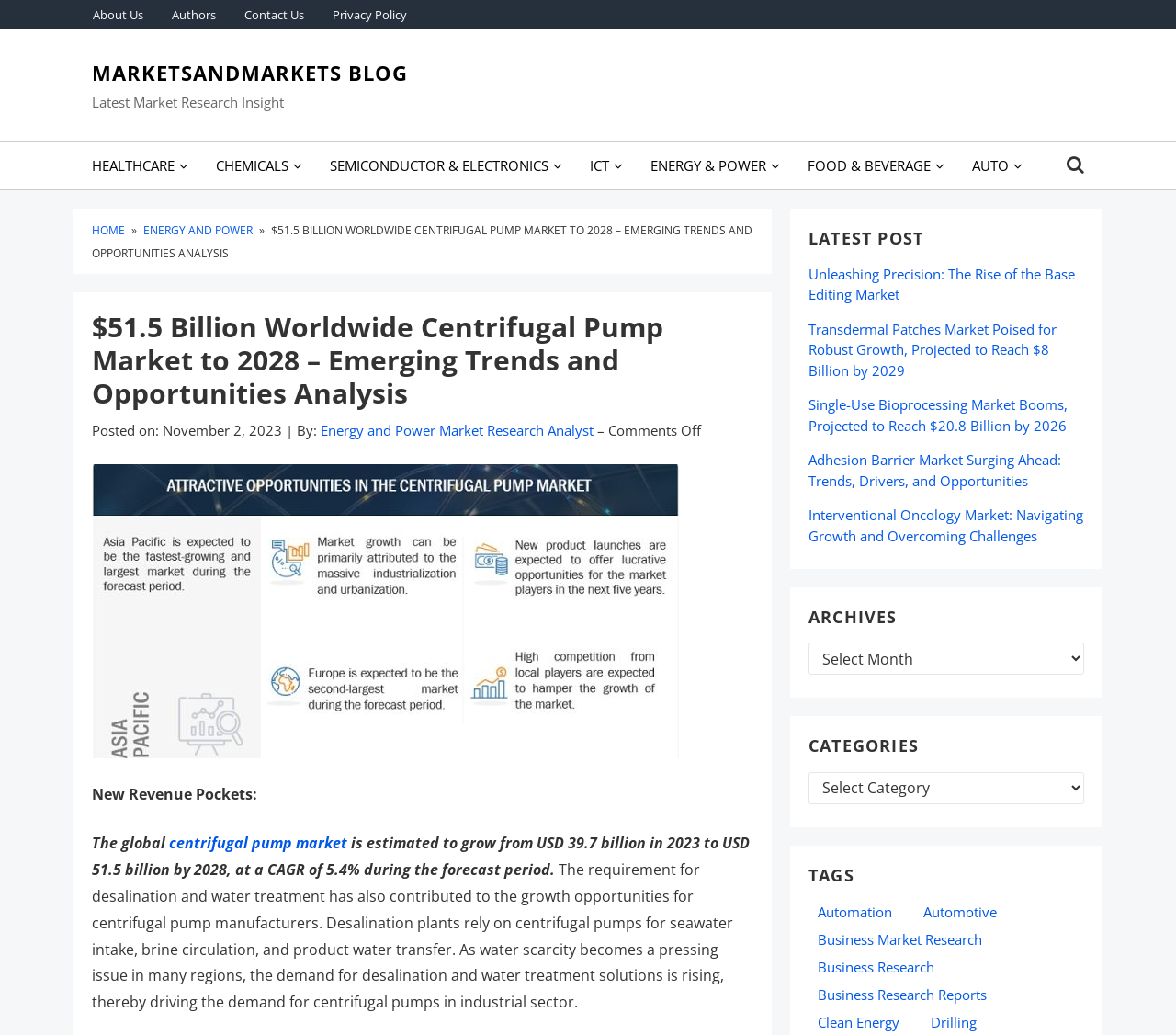Please provide a comprehensive answer to the question below using the information from the image: What are the categories of posts on this webpage?

I found the answer in the links located in the top navigation area of the webpage, which include 'HEALTHCARE', 'CHEMICALS', 'SEMICONDUCTOR & ELECTRONICS', and more.